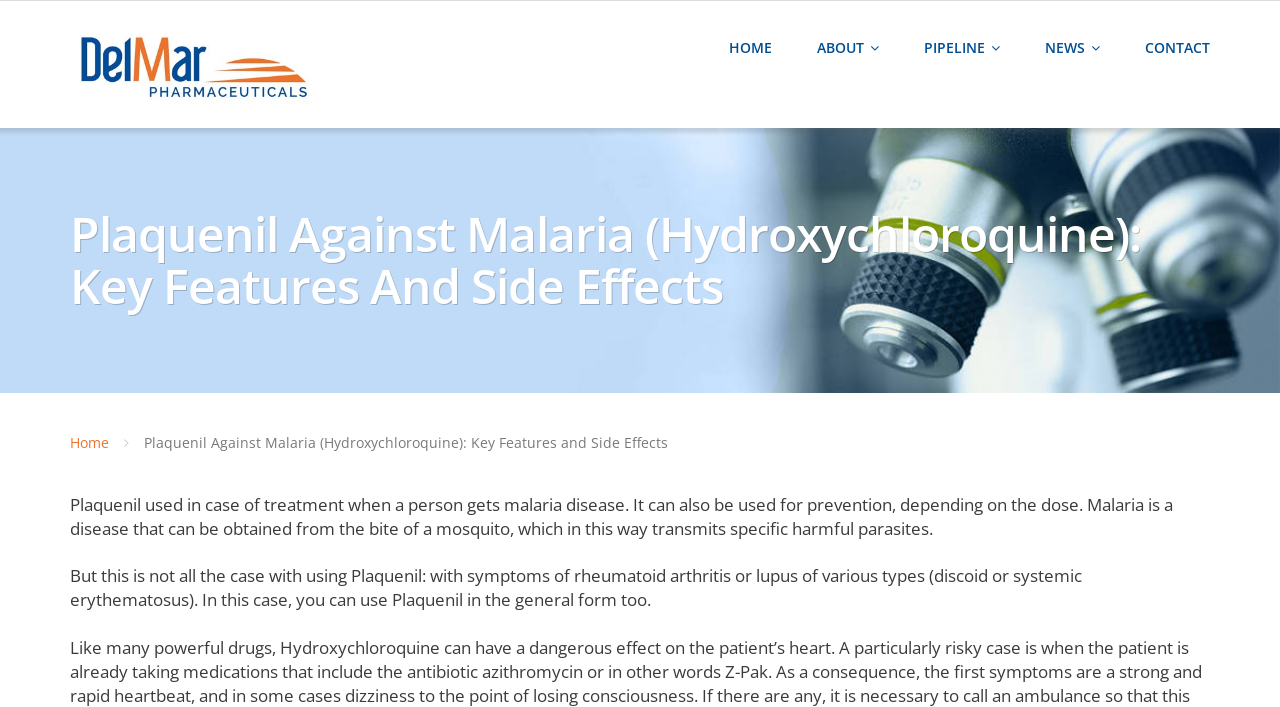Locate and extract the text of the main heading on the webpage.

Plaquenil Against Malaria (Hydroxychloroquine): Key Features And Side Effects